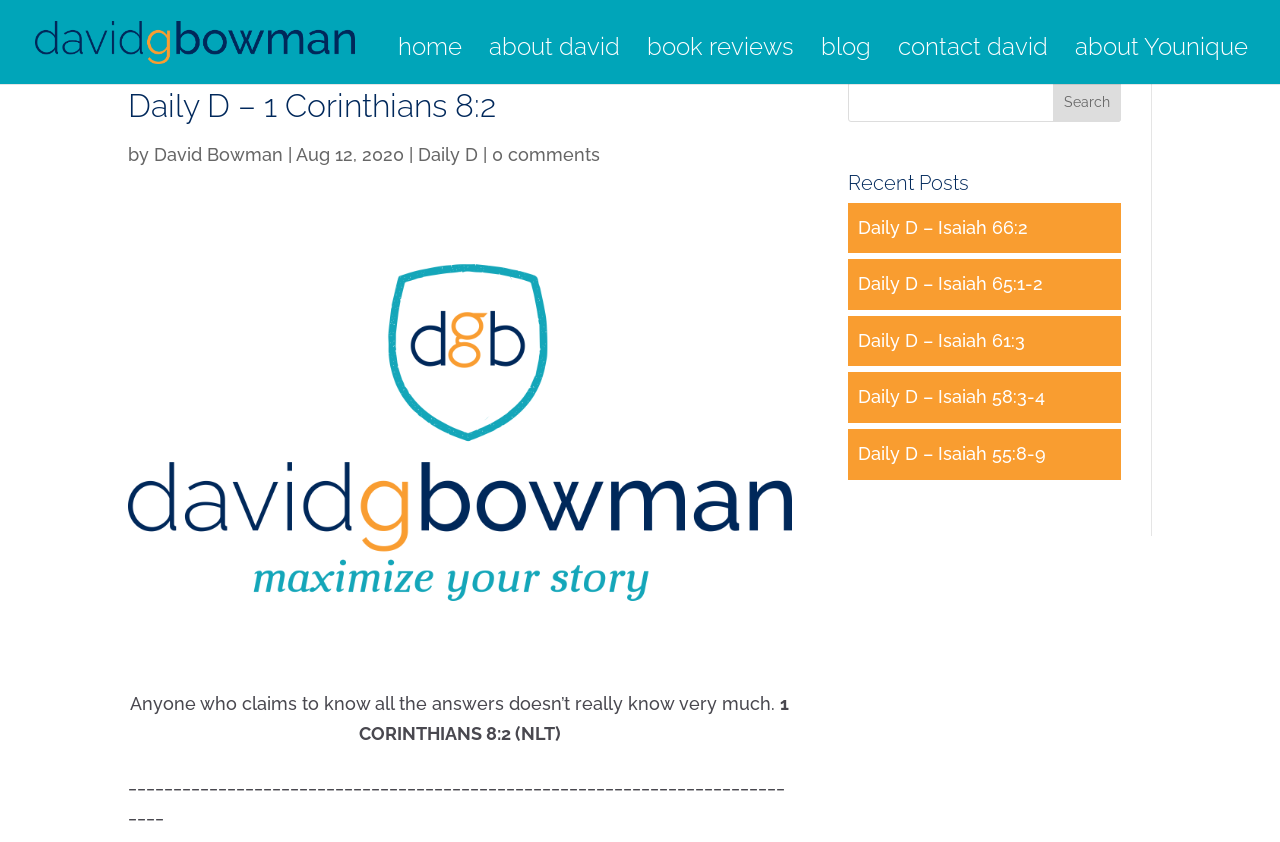Point out the bounding box coordinates of the section to click in order to follow this instruction: "contact David".

[0.702, 0.048, 0.819, 0.088]